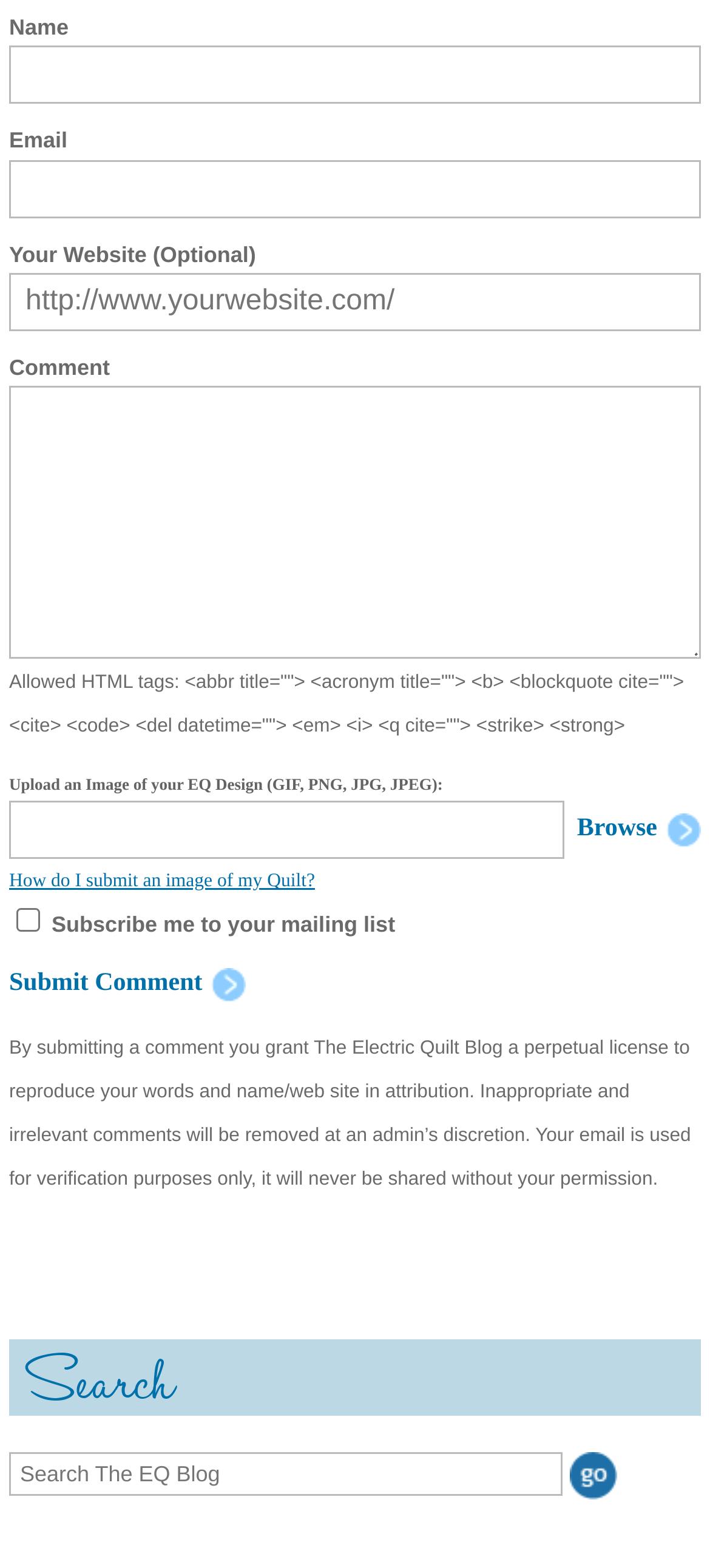What is the condition for submitting a comment?
Answer with a single word or phrase, using the screenshot for reference.

Granting a perpetual license